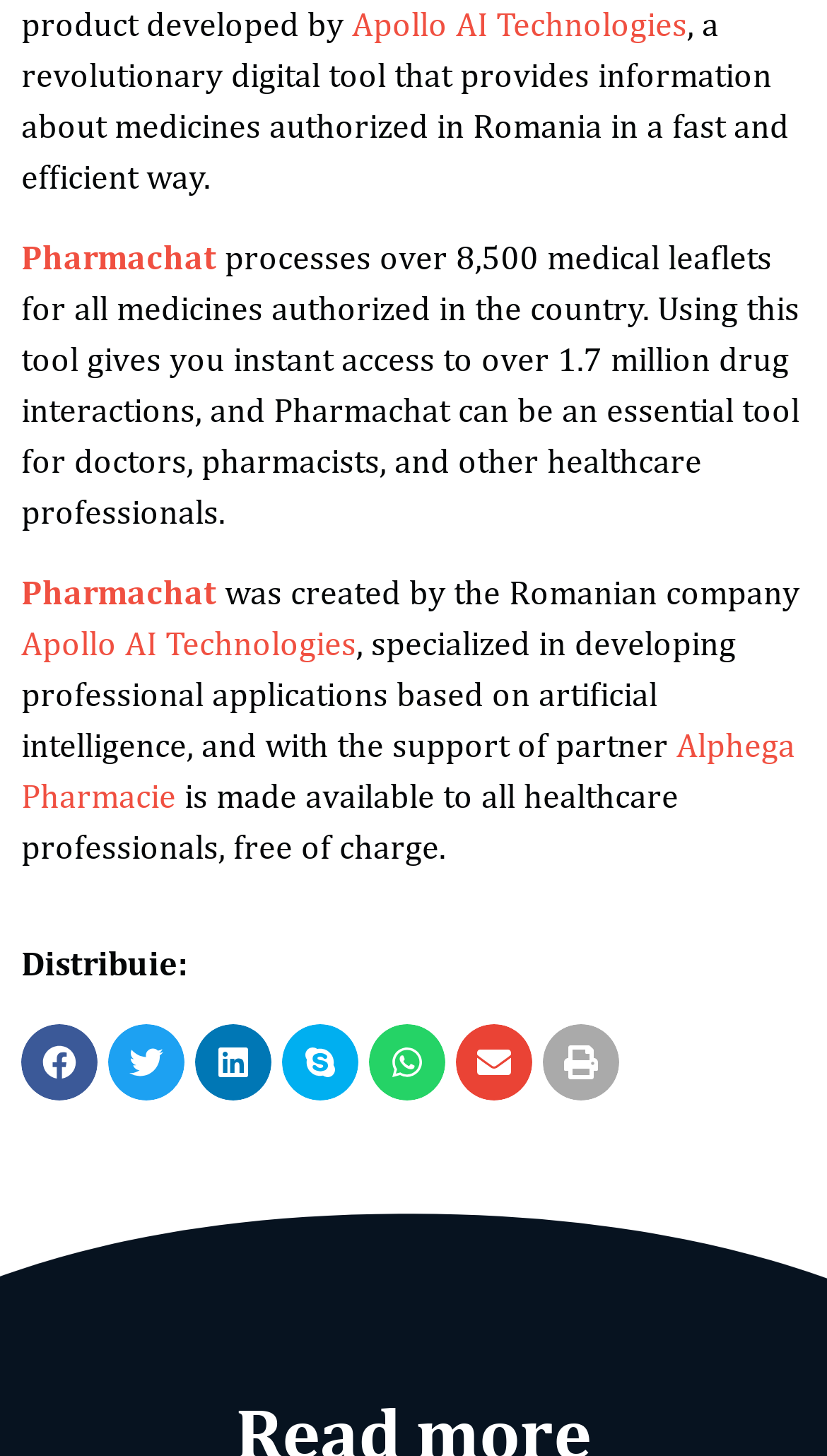Please provide a comprehensive response to the question below by analyzing the image: 
How many medical leaflets are processed by Pharmachat?

According to the text, Pharmachat processes over 8,500 medical leaflets for all medicines authorized in the country.